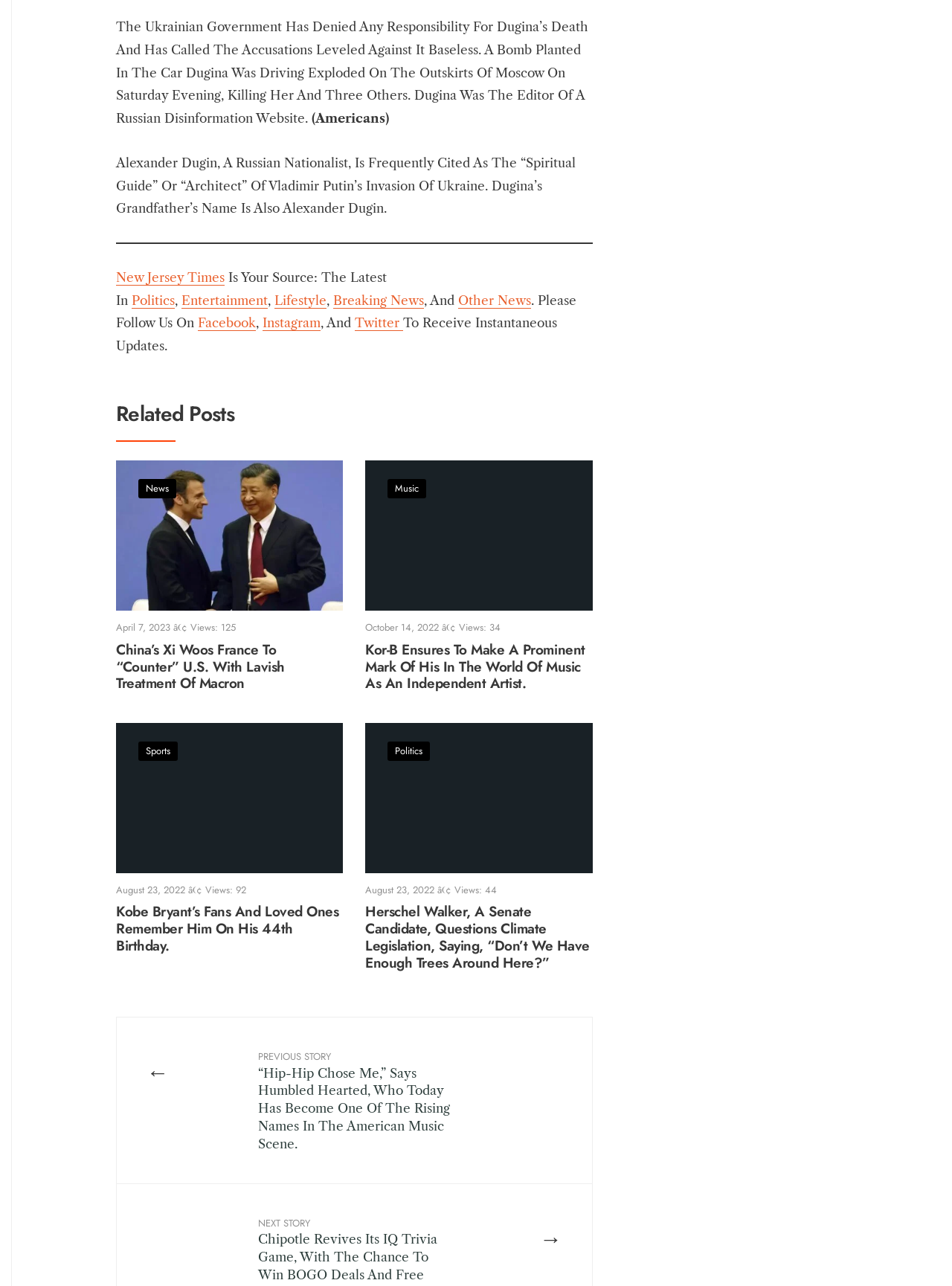Can you give a detailed response to the following question using the information from the image? What are the categories of news available on this website?

I found the answer by looking at the link elements with the text 'Politics', 'Entertainment', 'Lifestyle', 'Breaking News', and 'Other News' which are likely to be the categories of news available on this website.